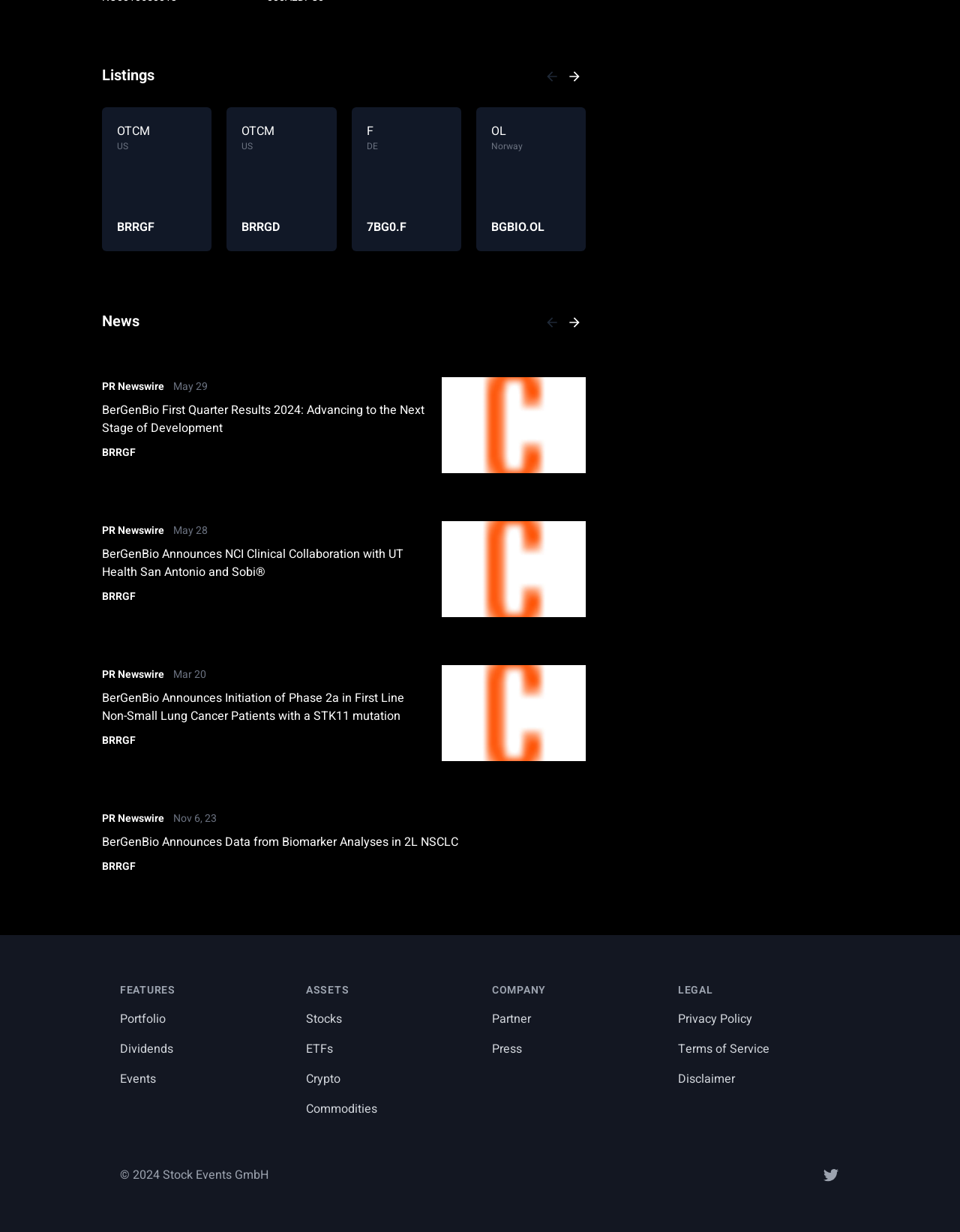Please examine the image and answer the question with a detailed explanation:
What is the title of the first section?

The first section is titled 'Listings' as indicated by the heading element with the text 'Listings' at coordinates [0.106, 0.053, 0.161, 0.072].